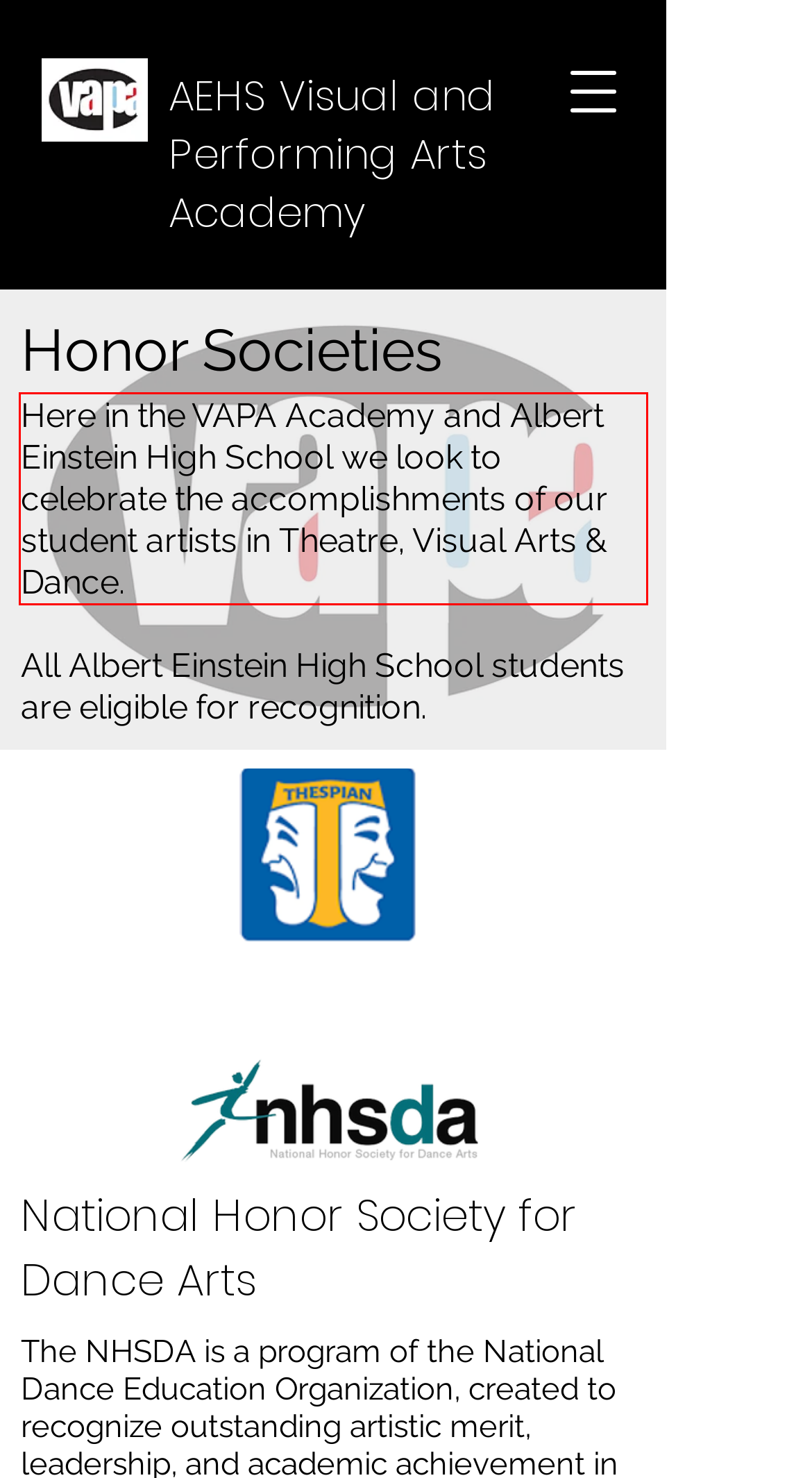Please extract the text content within the red bounding box on the webpage screenshot using OCR.

Here in the VAPA Academy and Albert Einstein High School we look to celebrate the accomplishments of our student artists in Theatre, Visual Arts & Dance.